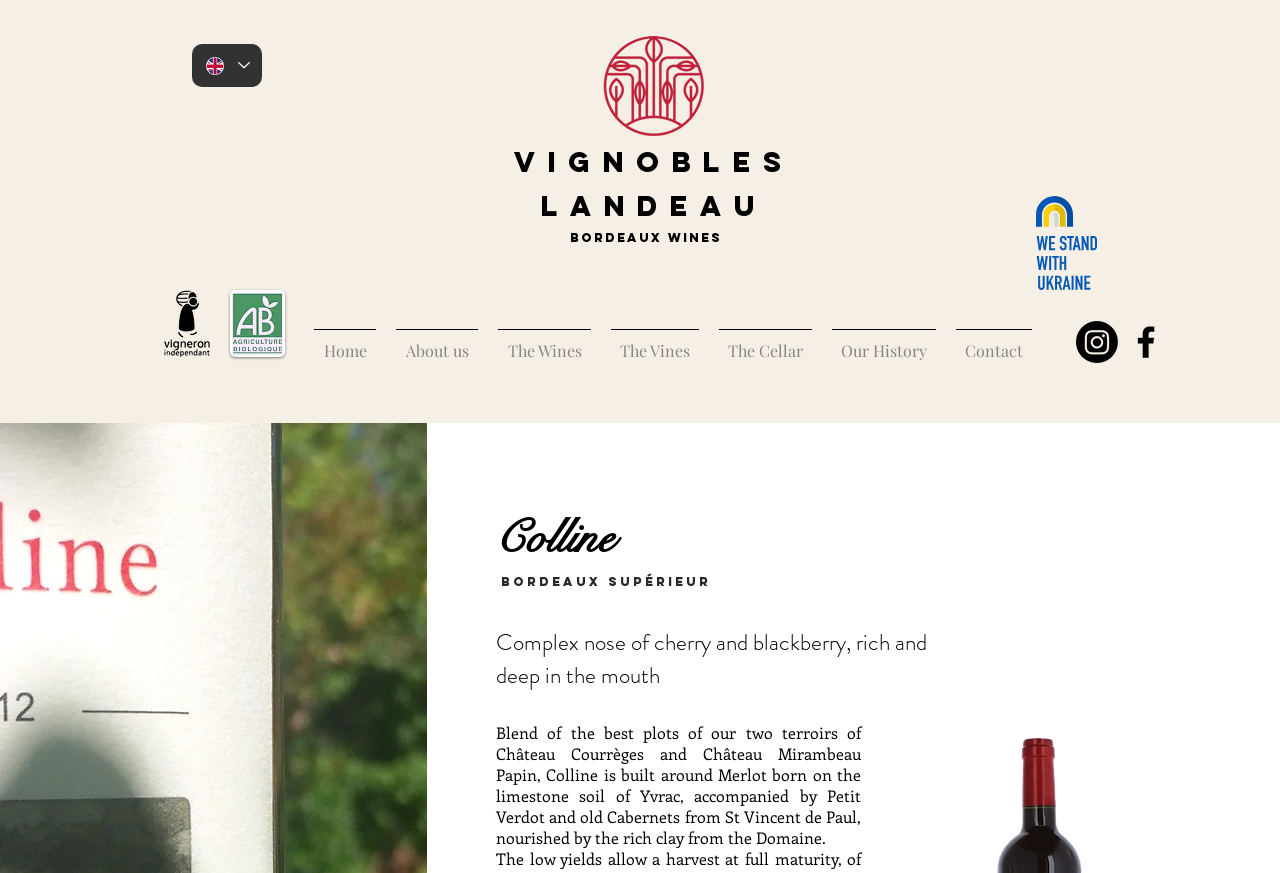Identify the bounding box of the UI element that matches this description: "Contact".

[0.739, 0.377, 0.814, 0.407]